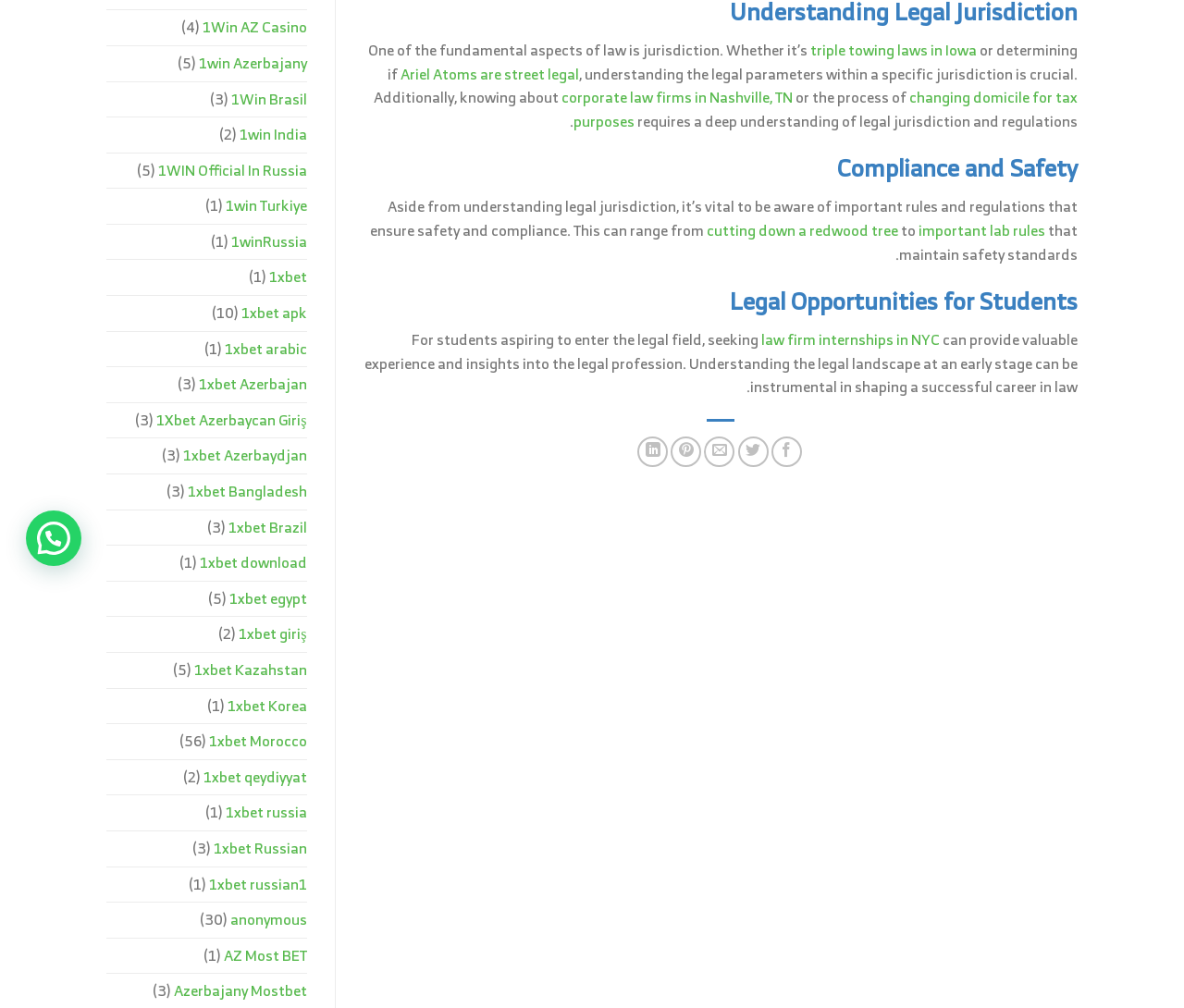Using the given element description, provide the bounding box coordinates (top-left x, top-left y, bottom-right x, bottom-right y) for the corresponding UI element in the screenshot: 1WIN Official In Russia

[0.133, 0.152, 0.259, 0.187]